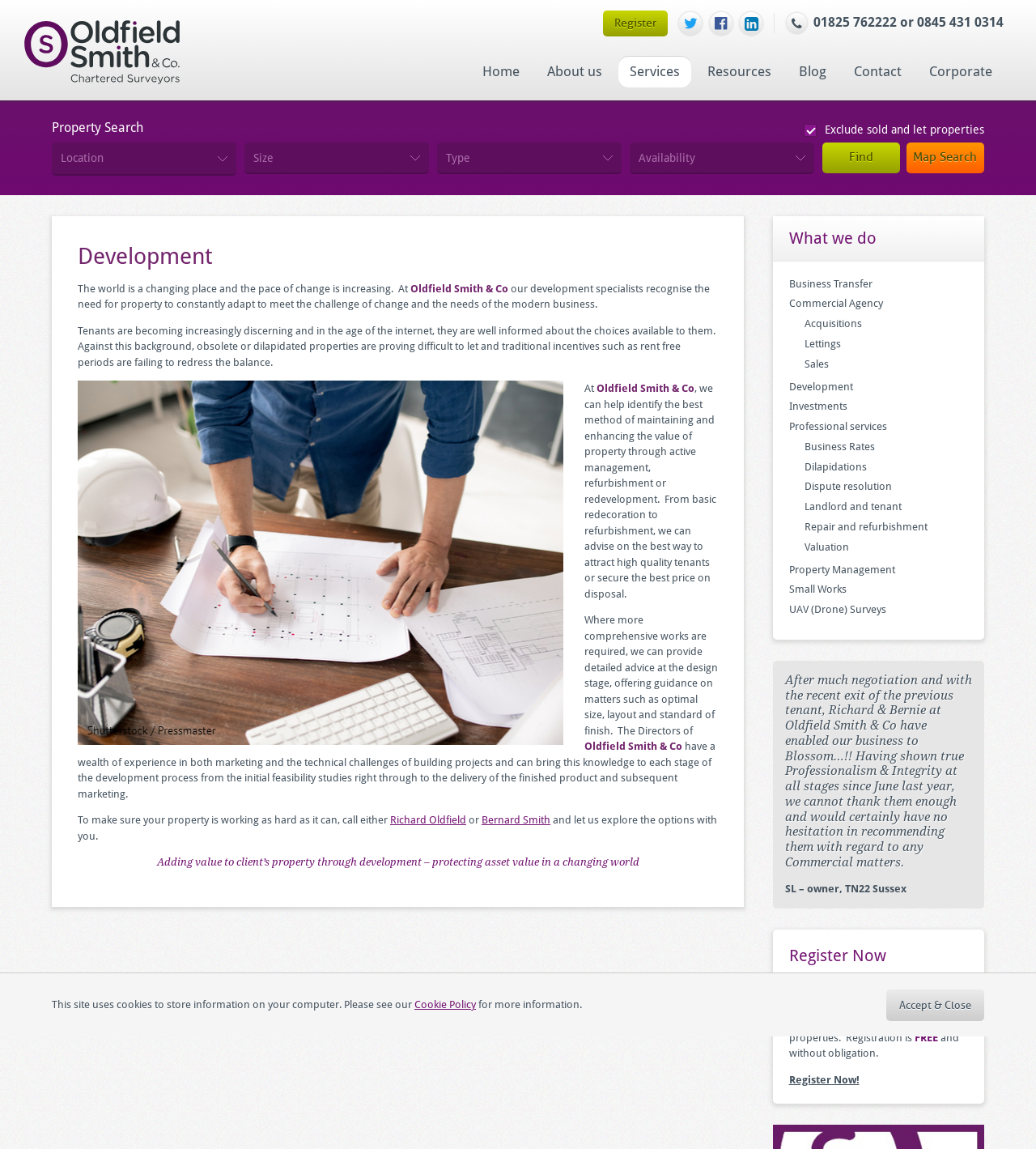What services do the directors of Oldfield Smith & Co offer?
Refer to the image and give a detailed answer to the question.

According to the StaticText element, the directors of Oldfield Smith & Co have a wealth of experience in both marketing and the technical challenges of building projects, and can bring this knowledge to each stage of the development process.